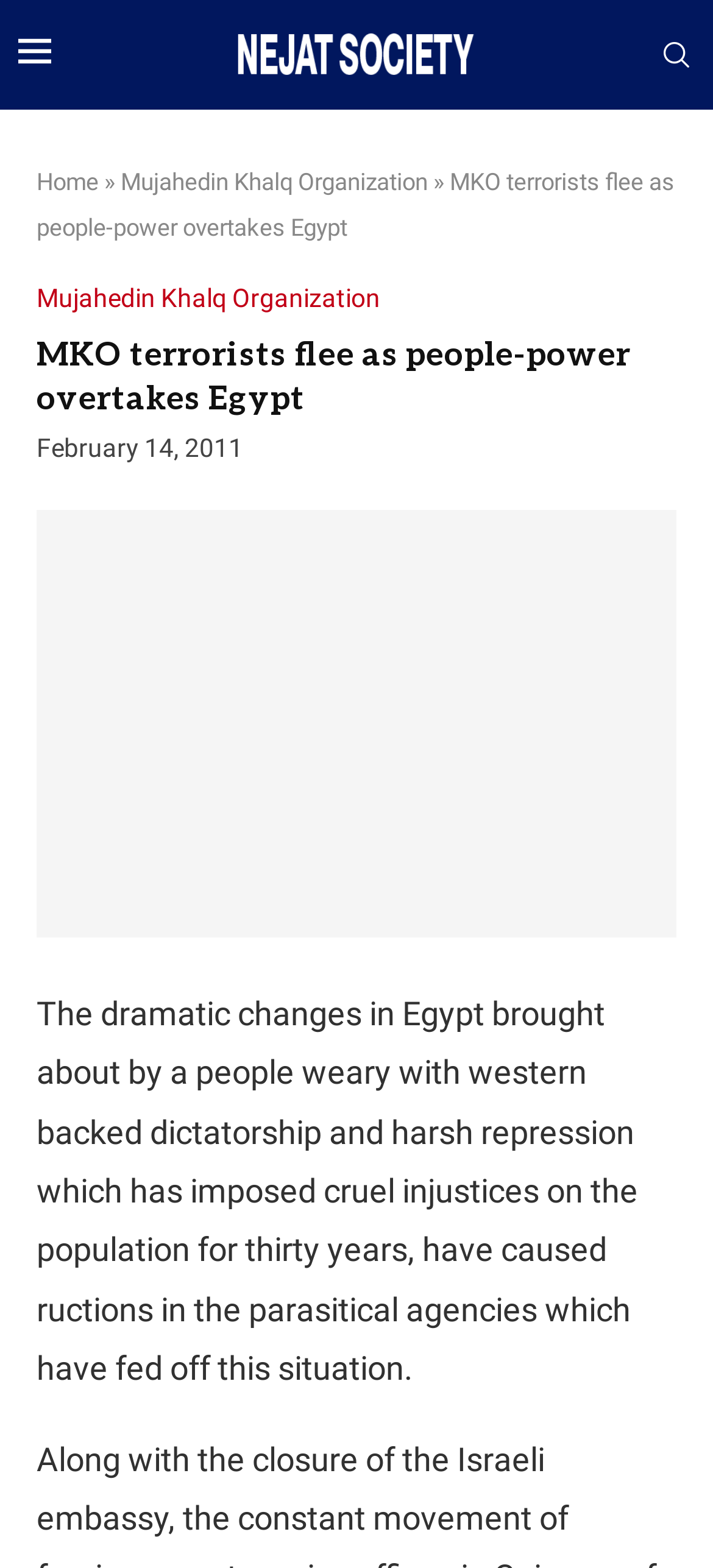Generate the text of the webpage's primary heading.

MKO terrorists flee as people-power overtakes Egypt